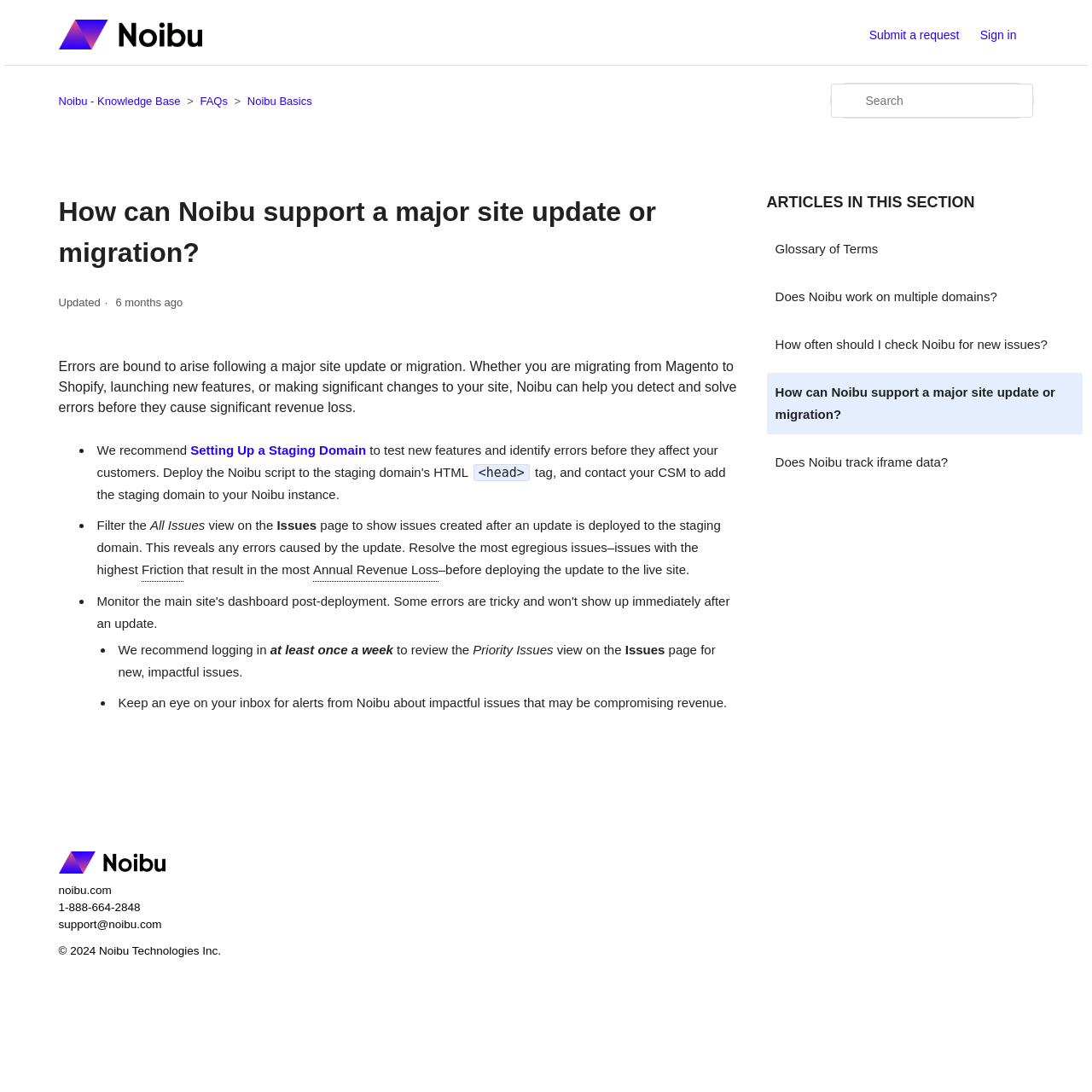Please give the bounding box coordinates of the area that should be clicked to fulfill the following instruction: "Search for something". The coordinates should be in the format of four float numbers from 0 to 1, i.e., [left, top, right, bottom].

[0.76, 0.076, 0.946, 0.109]